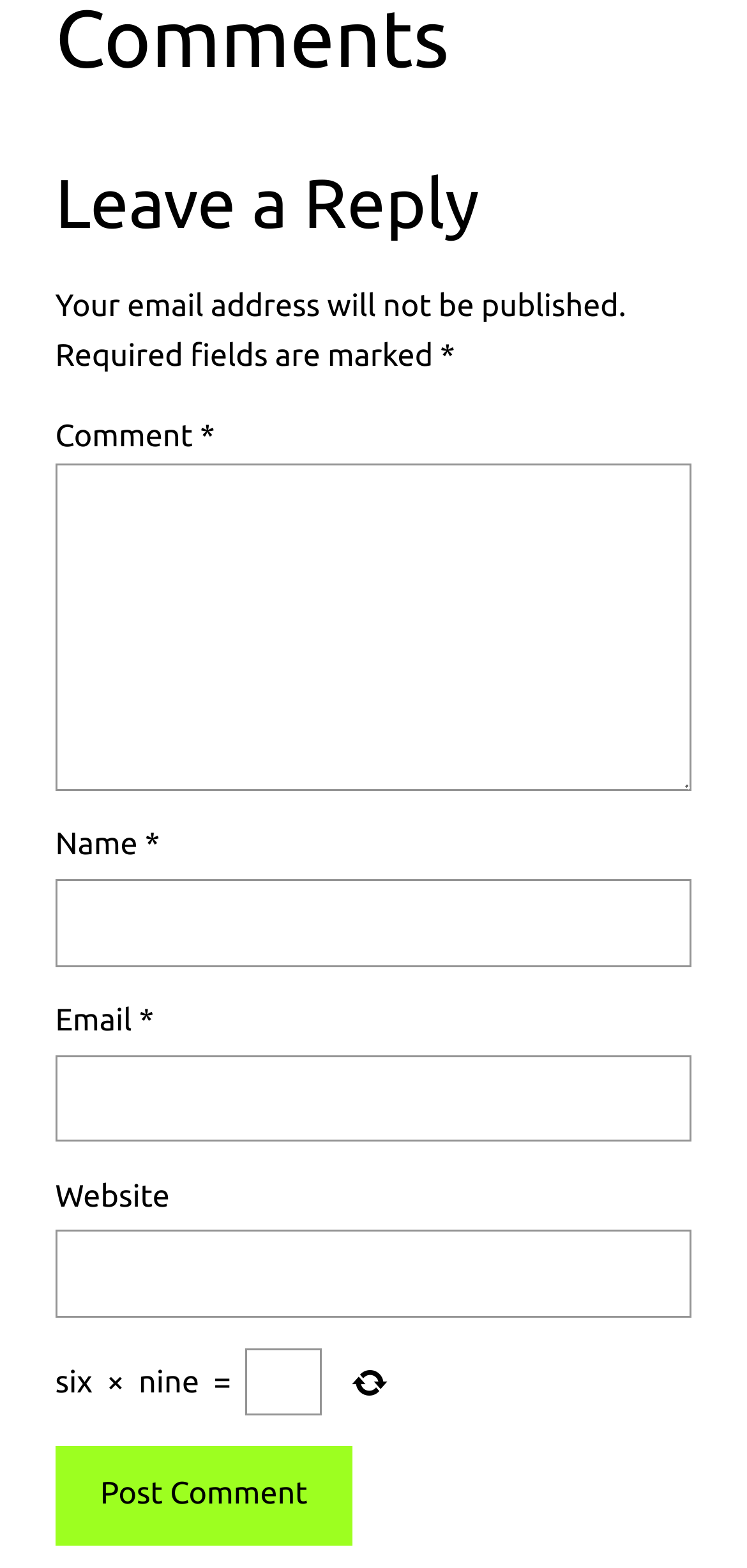What is required to post a comment?
Provide a detailed and well-explained answer to the question.

To post a comment, users are required to fill in their name, email, and comment, as indicated by the required fields marked with an asterisk (*) next to the input fields. Additionally, the captcha needs to be solved to verify the user is not a robot.